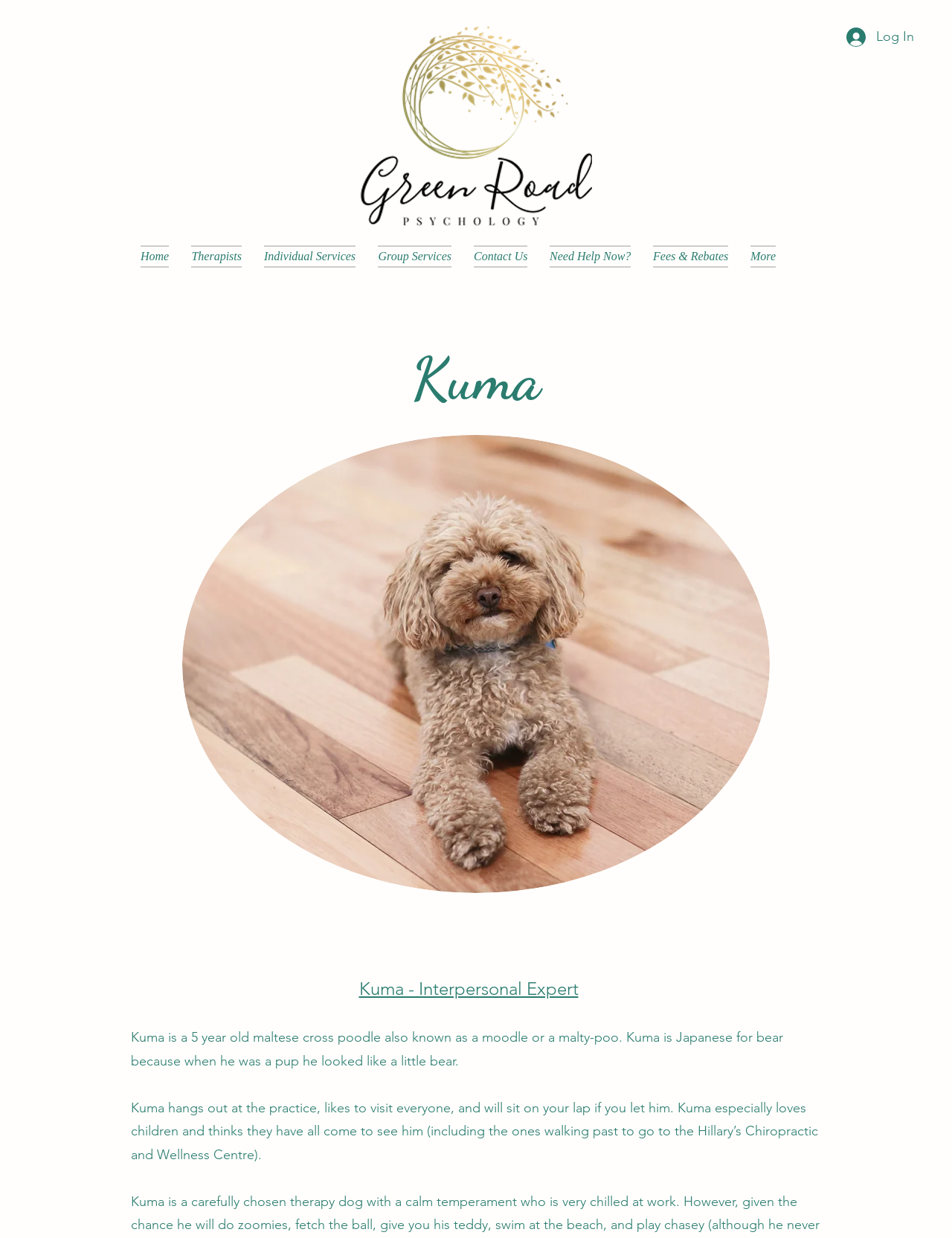Explain the webpage in detail.

The webpage is about Kuma, a 5-year-old Maltese cross Poodle, who is an Interpersonal Expert at Green Road Psychology. At the top right corner, there is a "Log In" button accompanied by a small image. Below it, there is a Green Road Logo, which is a prominent image on the page. 

On the top navigation bar, there are several links, including "Home", "Therapists", "Individual Services", "Group Services", "Contact Us", "Need Help Now?", "Fees & Rebates", and "More". These links are positioned horizontally, with "Home" on the left and "More" on the right.

Below the navigation bar, there is a large heading "Kuma" followed by an image of Kuma, a Moodle or Malty-poo, which takes up most of the page's width. 

Further down, there is another heading "Kuma - Interpersonal Expert" with a link to the same title. Below this, there are three blocks of text describing Kuma, including his breed, age, and personality. The text also mentions that Kuma likes to visit everyone, especially children, and thinks they have come to see him.